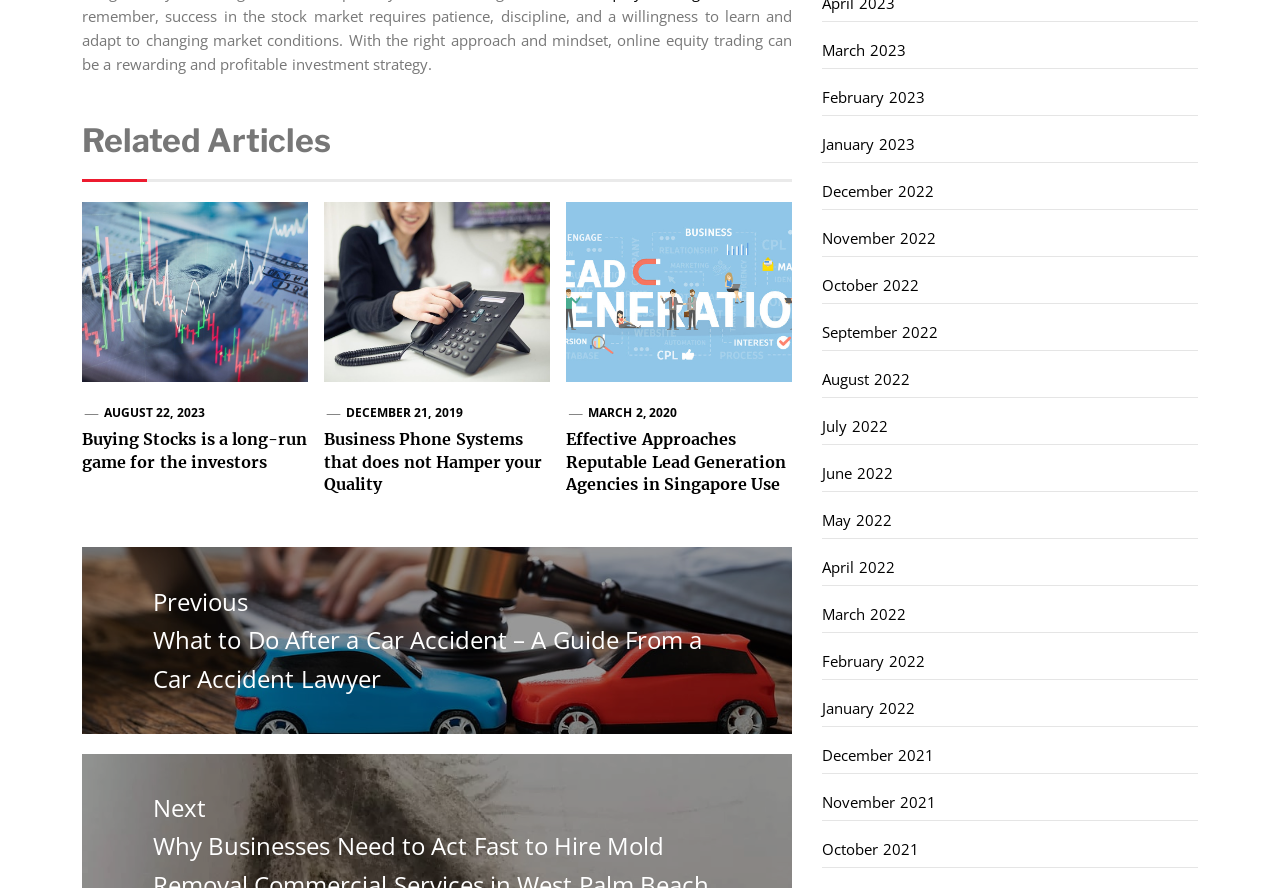Kindly provide the bounding box coordinates of the section you need to click on to fulfill the given instruction: "View related articles".

[0.064, 0.134, 0.619, 0.204]